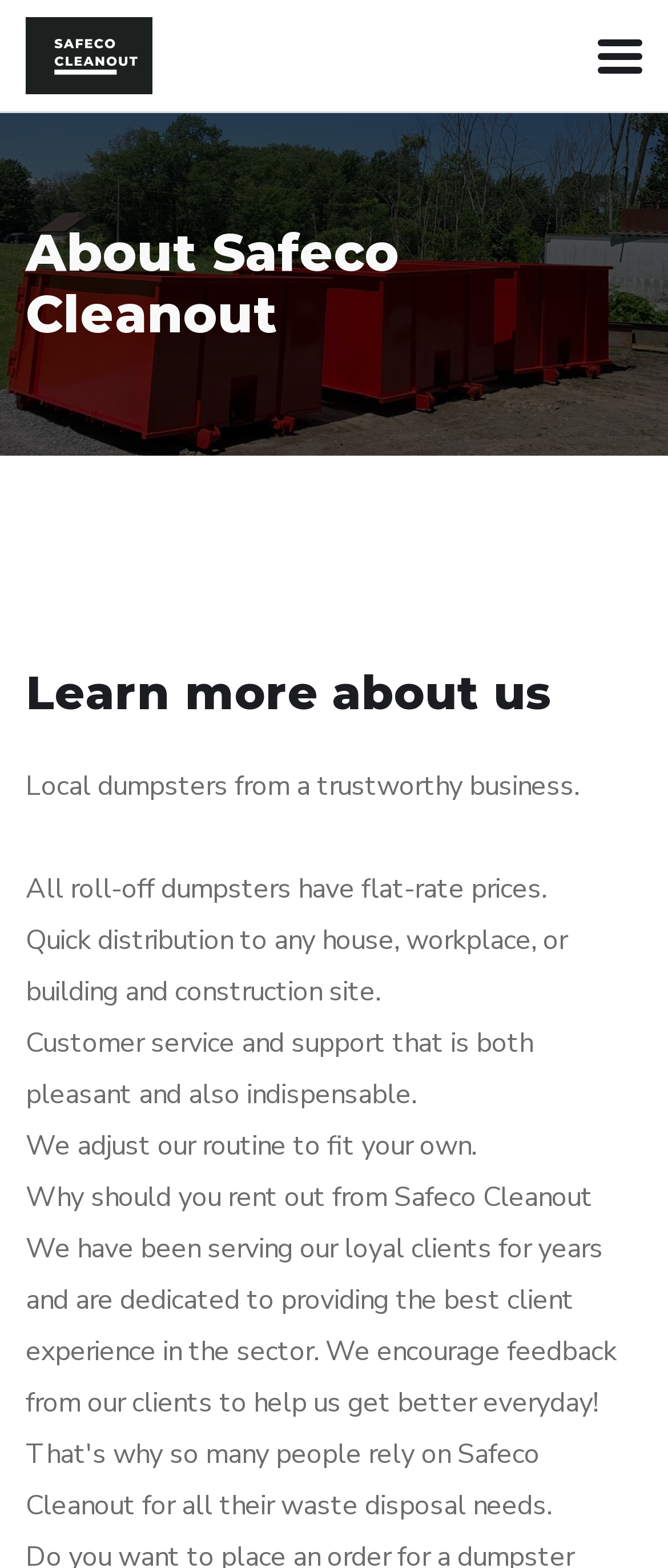Please answer the following question using a single word or phrase: 
What is the benefit of renting from Safeco Cleanout?

Flat-rate prices